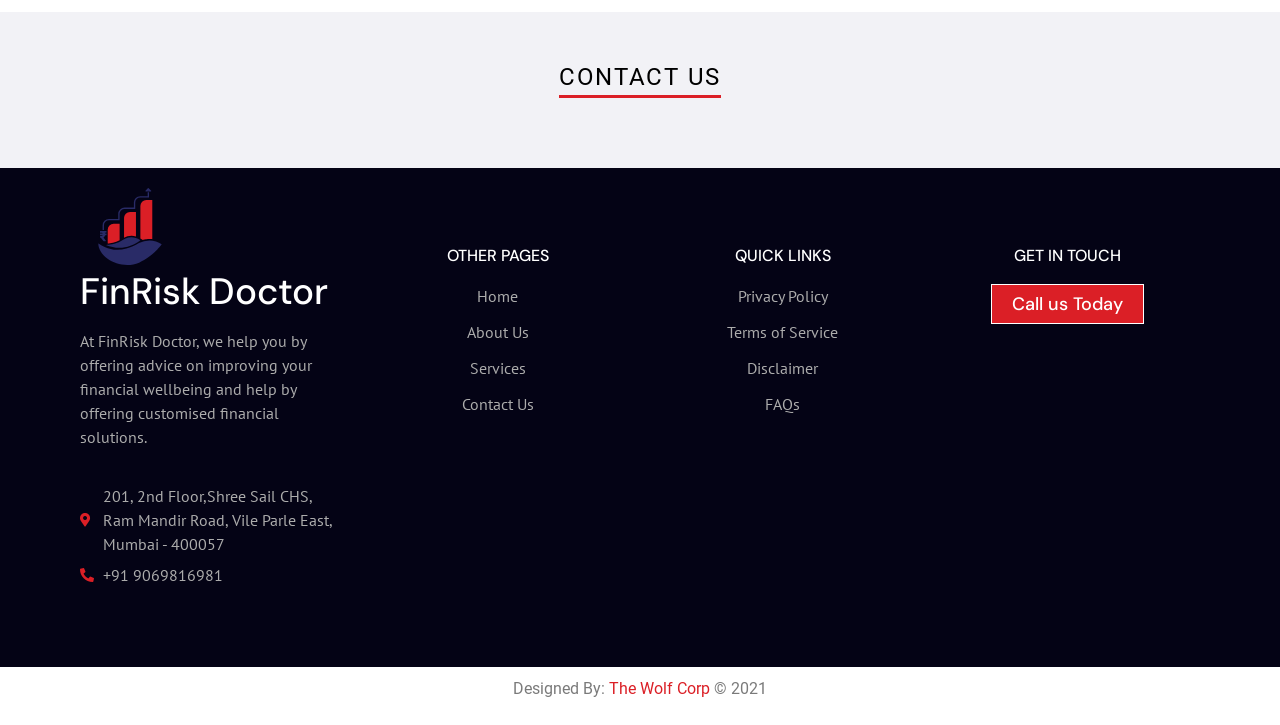Specify the bounding box coordinates of the region I need to click to perform the following instruction: "Check Disclaimer". The coordinates must be four float numbers in the range of 0 to 1, i.e., [left, top, right, bottom].

[0.584, 0.493, 0.639, 0.521]